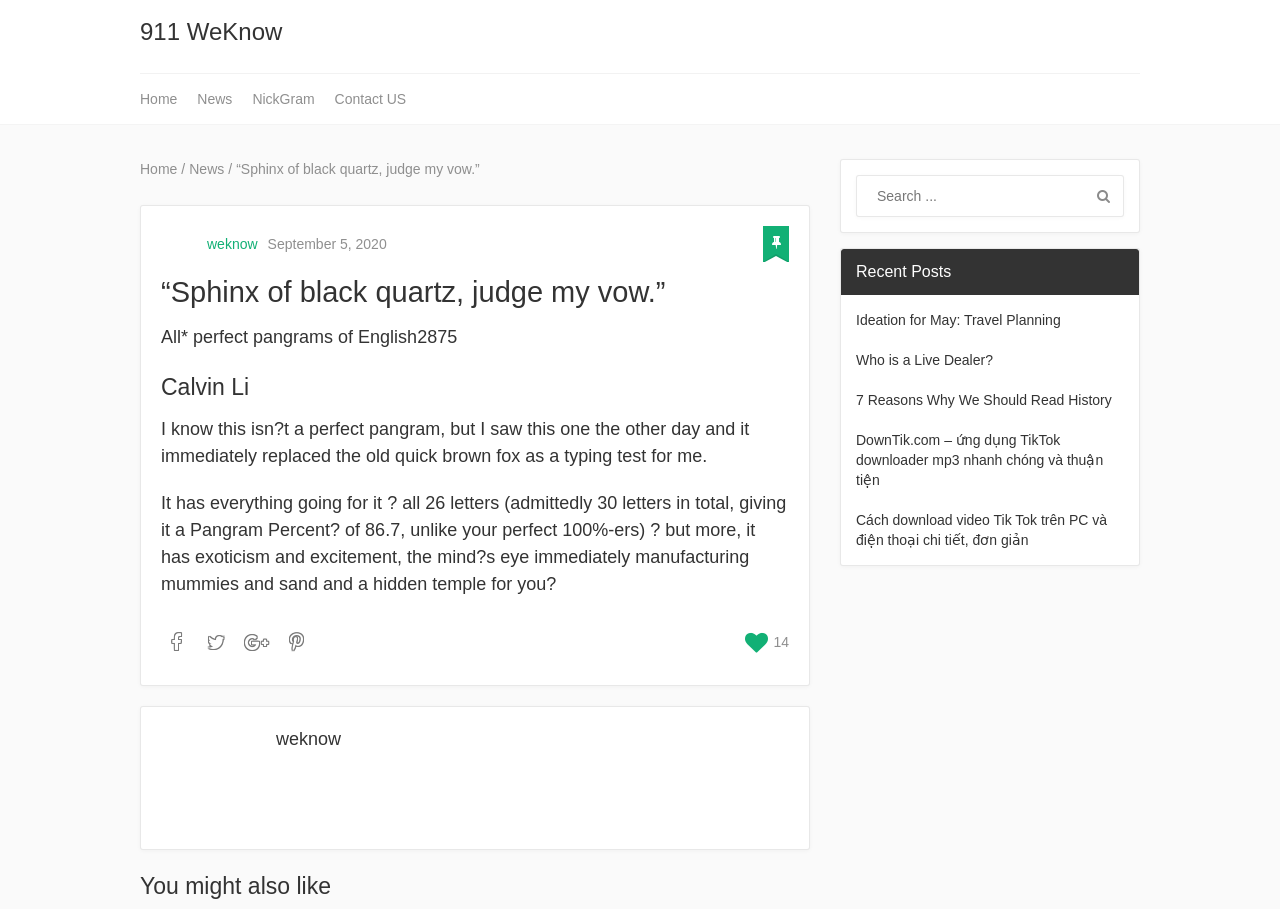Answer this question using a single word or a brief phrase:
What is the topic of the post?

Pangrams